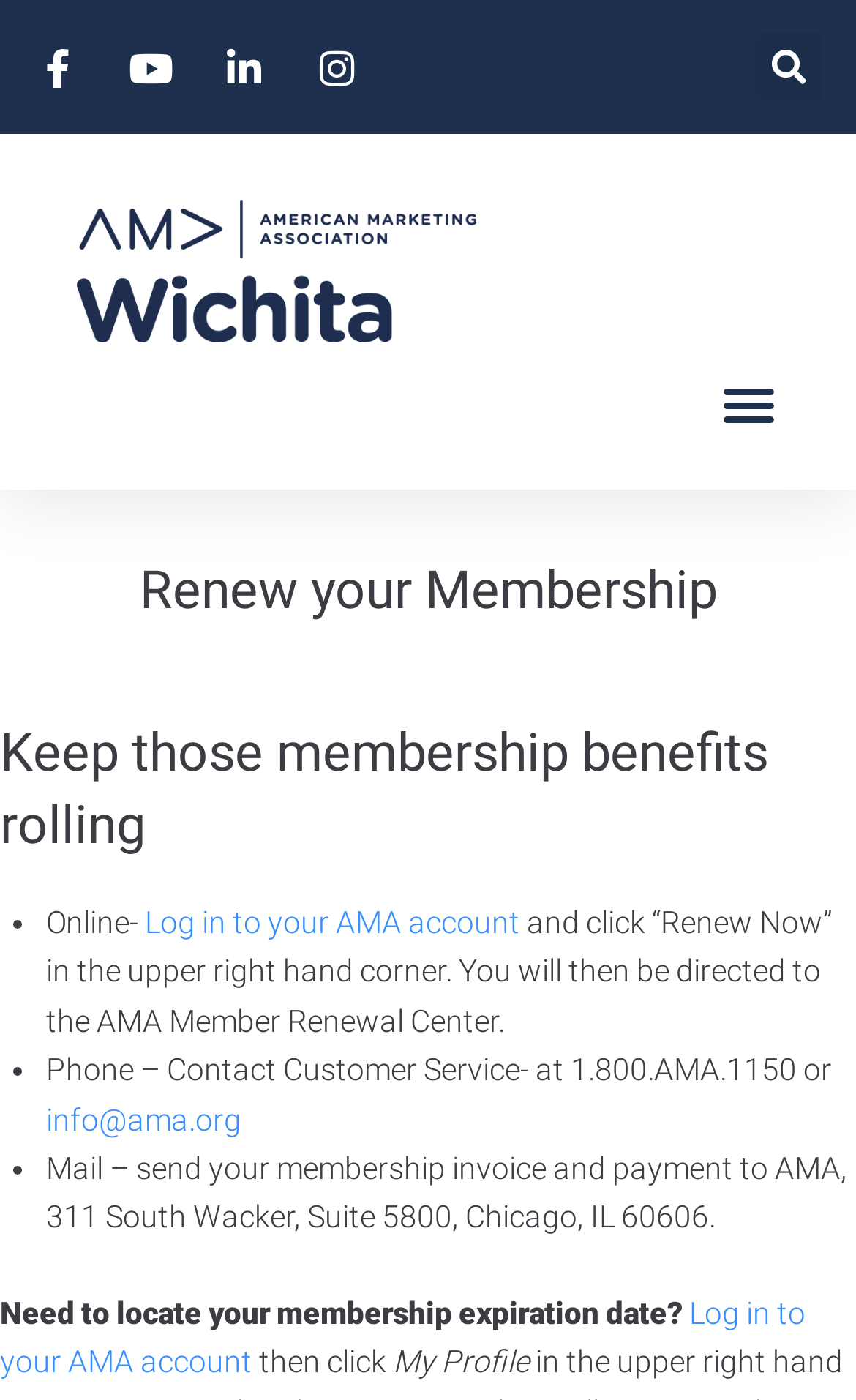Using the provided element description "Search", determine the bounding box coordinates of the UI element.

[0.882, 0.024, 0.962, 0.072]